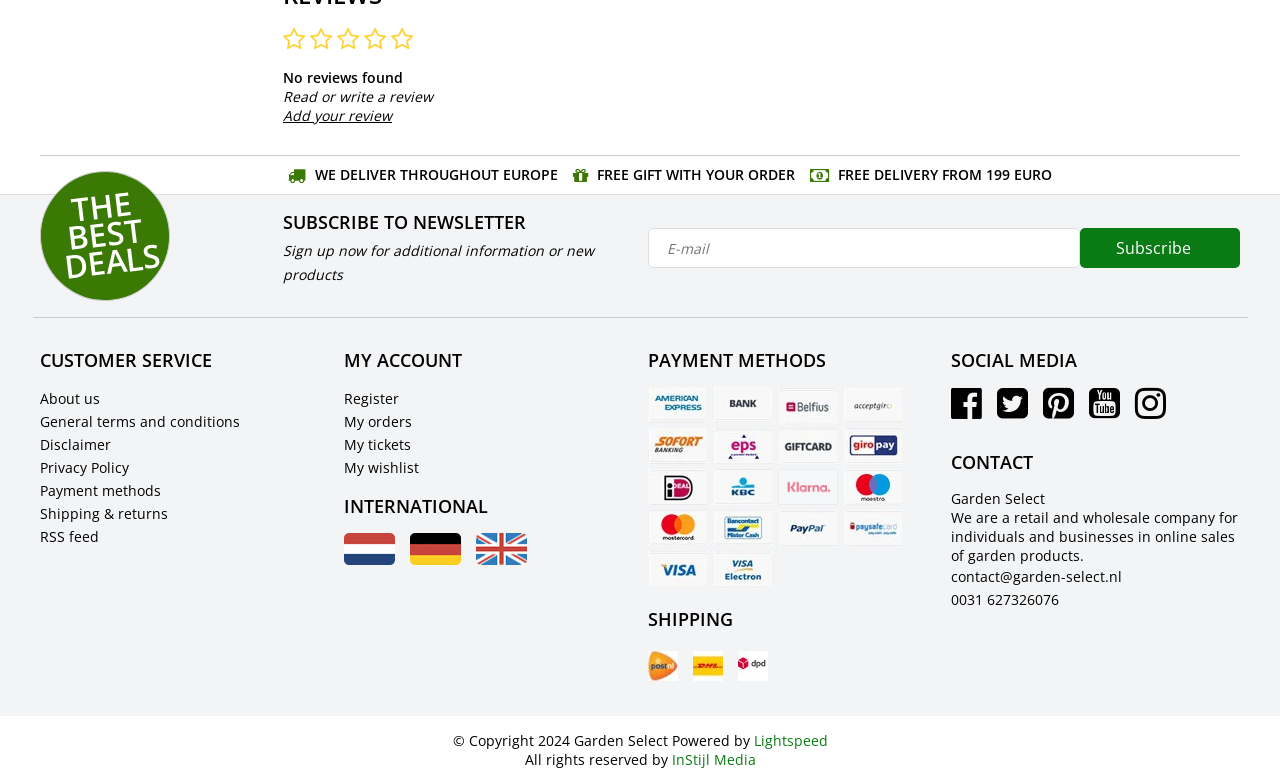What payment methods are accepted?
Based on the image, give a one-word or short phrase answer.

Multiple payment methods